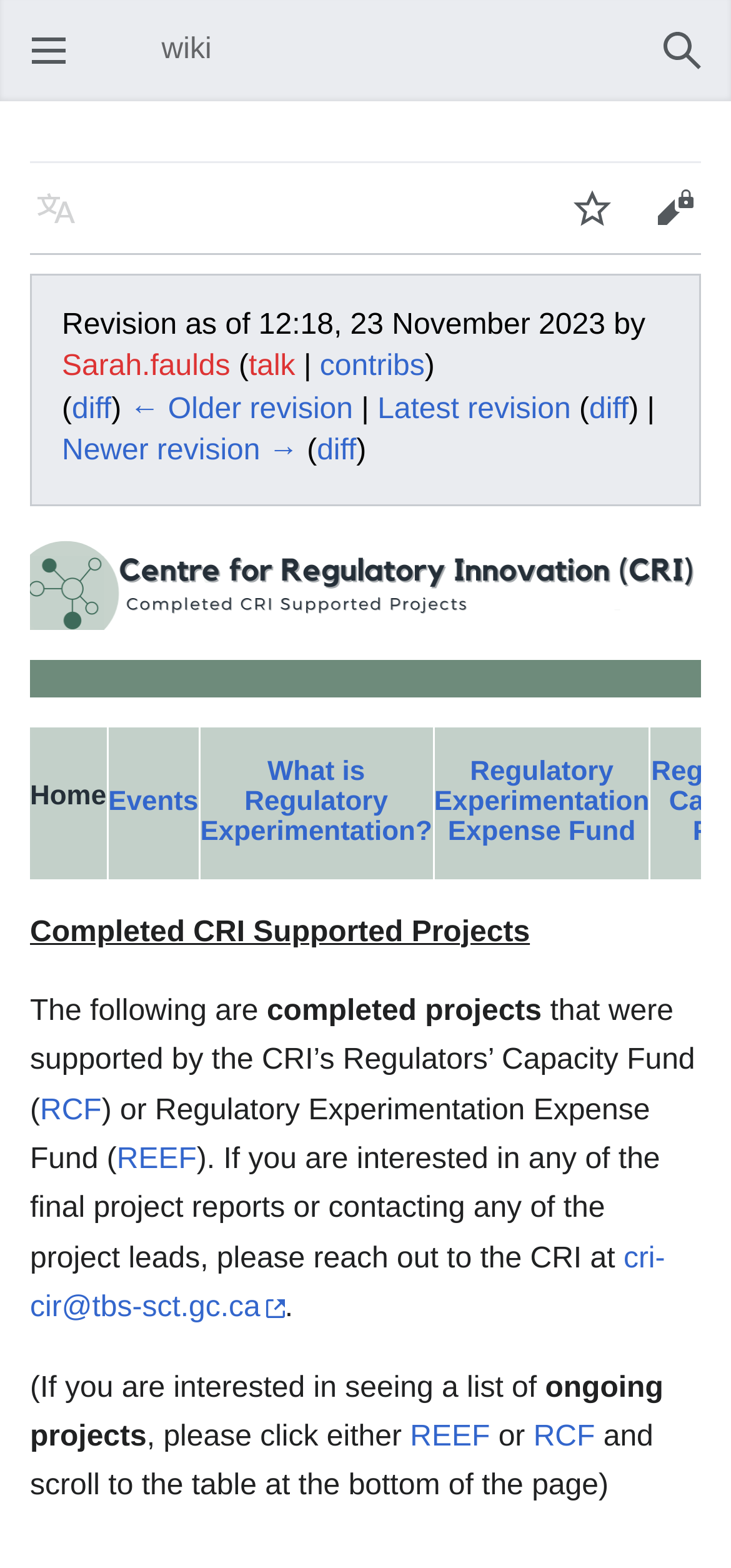Please identify the bounding box coordinates of the region to click in order to complete the task: "Learn about Regulatory Experimentation". The coordinates must be four float numbers between 0 and 1, specified as [left, top, right, bottom].

[0.274, 0.483, 0.591, 0.541]